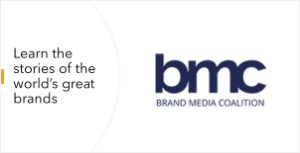Explain in detail what you see in the image.

The image features the logo of the Brand Media Coalition (BMC), prominently displayed along with a tagline that reads, "Learn the stories of the world’s great brands." This visual representation reflects BMC's mission to connect and share impactful narratives within the brand media space. The logo's design is modern and clean, emphasizing professionalism and innovation. The BMC aims to elevate brand engagement through strategic storytelling and media collaboration, making it a notable entity in the marketing landscape.